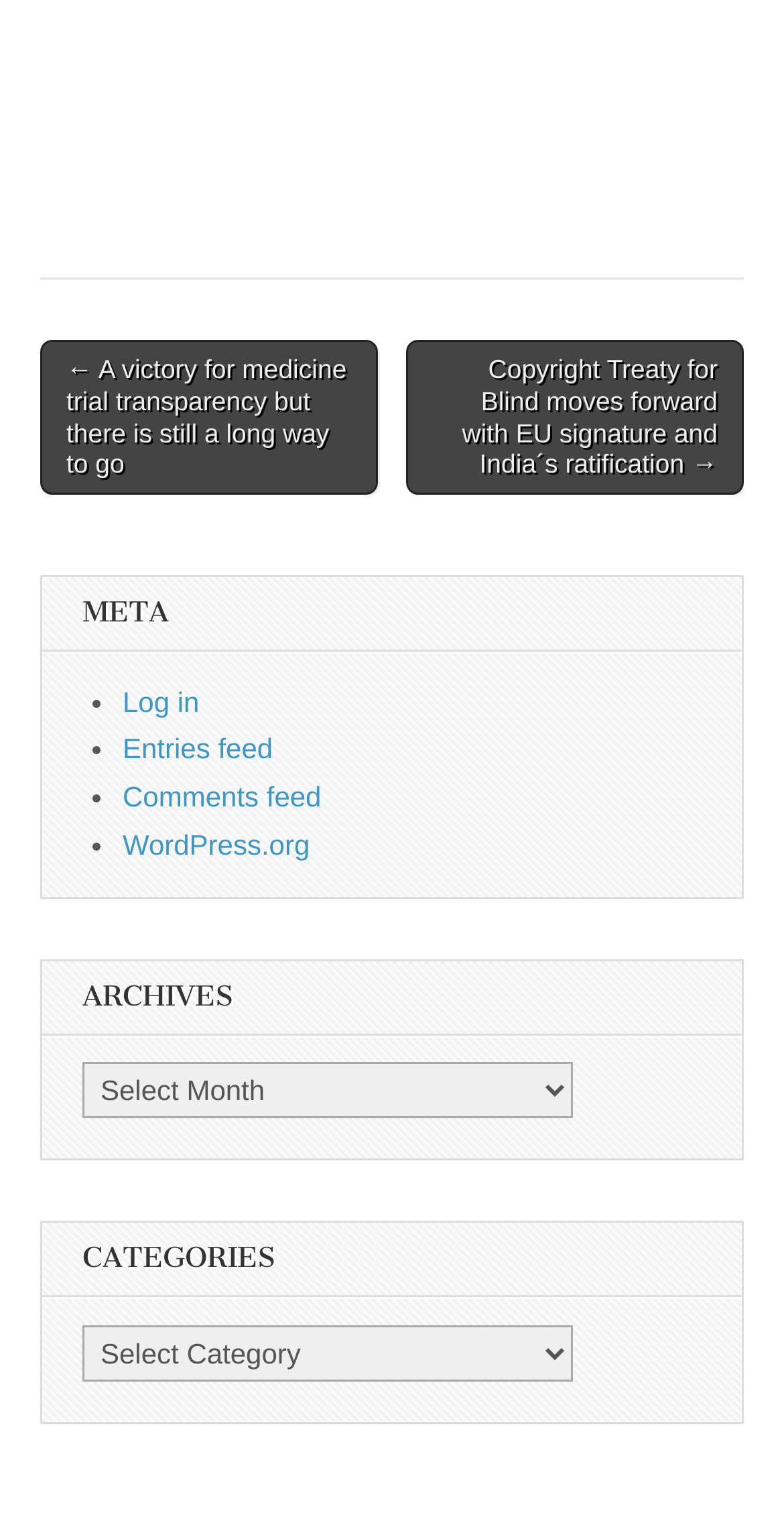What is the name of the platform?
Based on the screenshot, give a detailed explanation to answer the question.

I found a link with the text 'WordPress.org' under the 'META' section, which suggests that the platform is WordPress.